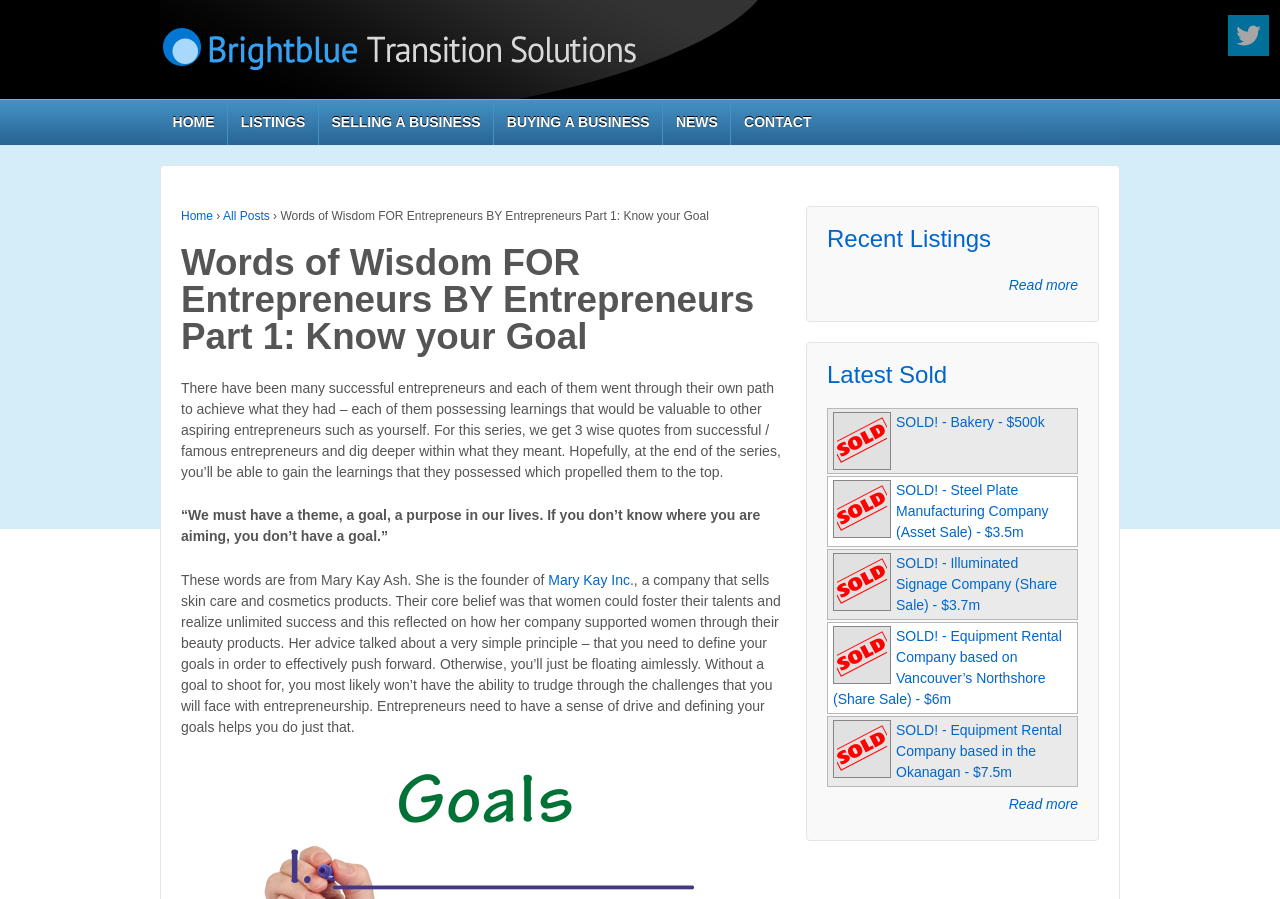Find the bounding box coordinates for the area that should be clicked to accomplish the instruction: "Visit the 'Mary Kay Inc' website".

[0.428, 0.636, 0.492, 0.654]